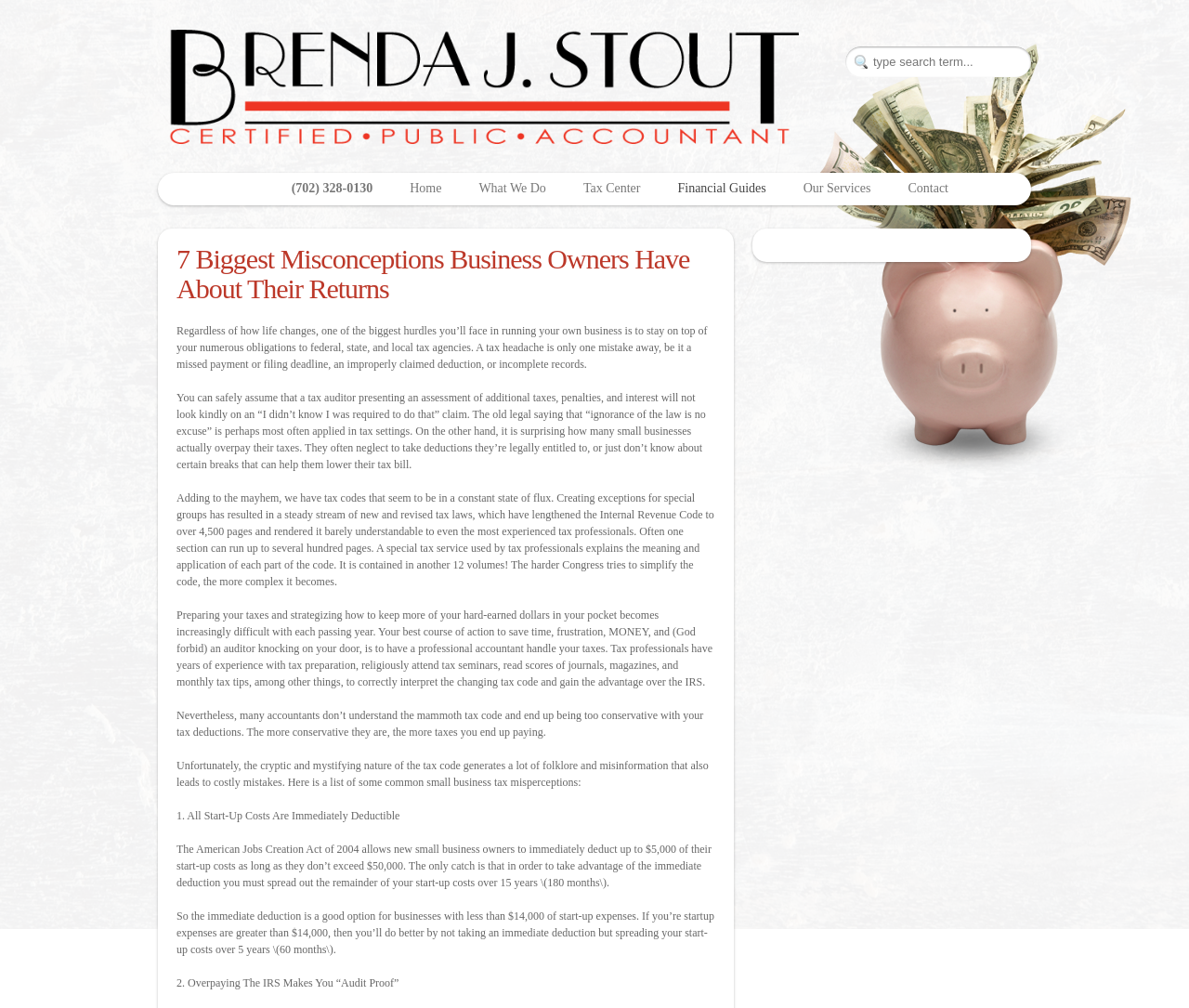Respond to the following query with just one word or a short phrase: 
What is the main topic of the webpage?

Tax misconceptions